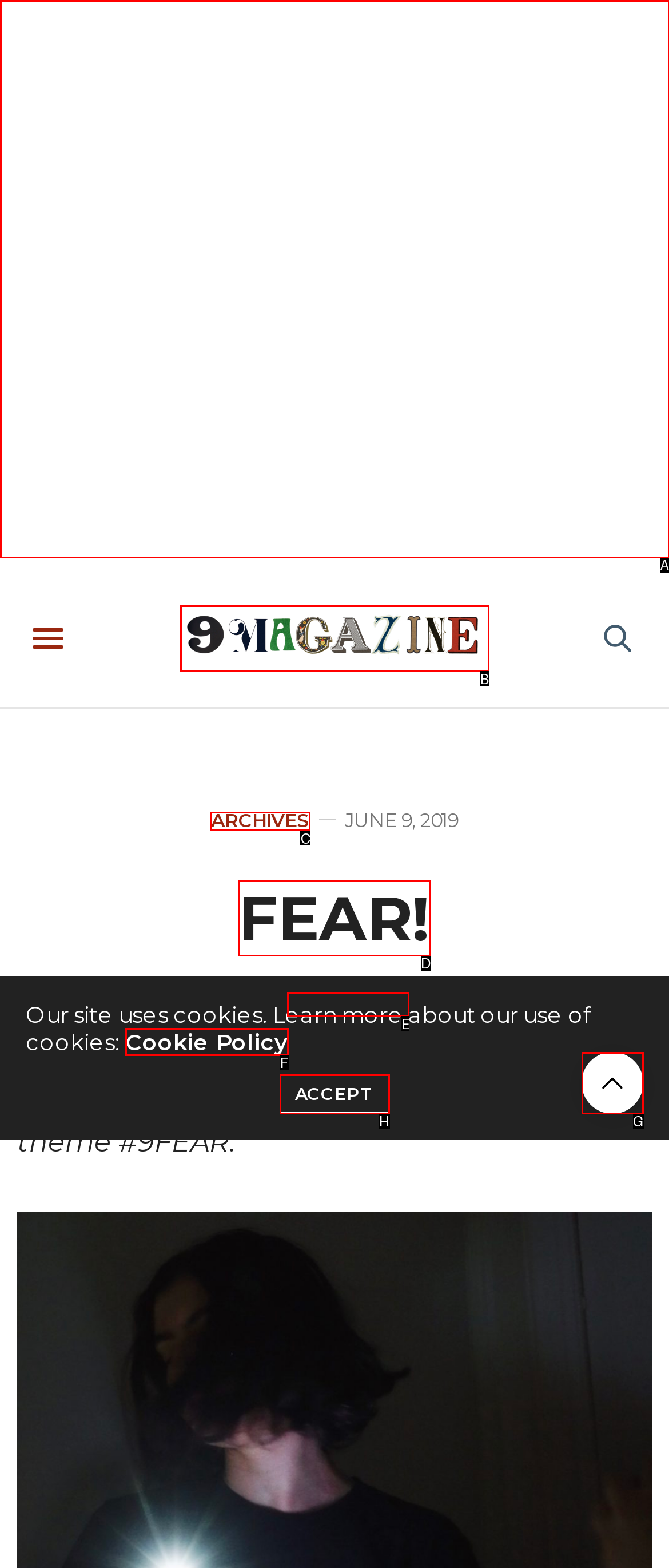Choose the HTML element that should be clicked to accomplish the task: go to Archives. Answer with the letter of the chosen option.

C